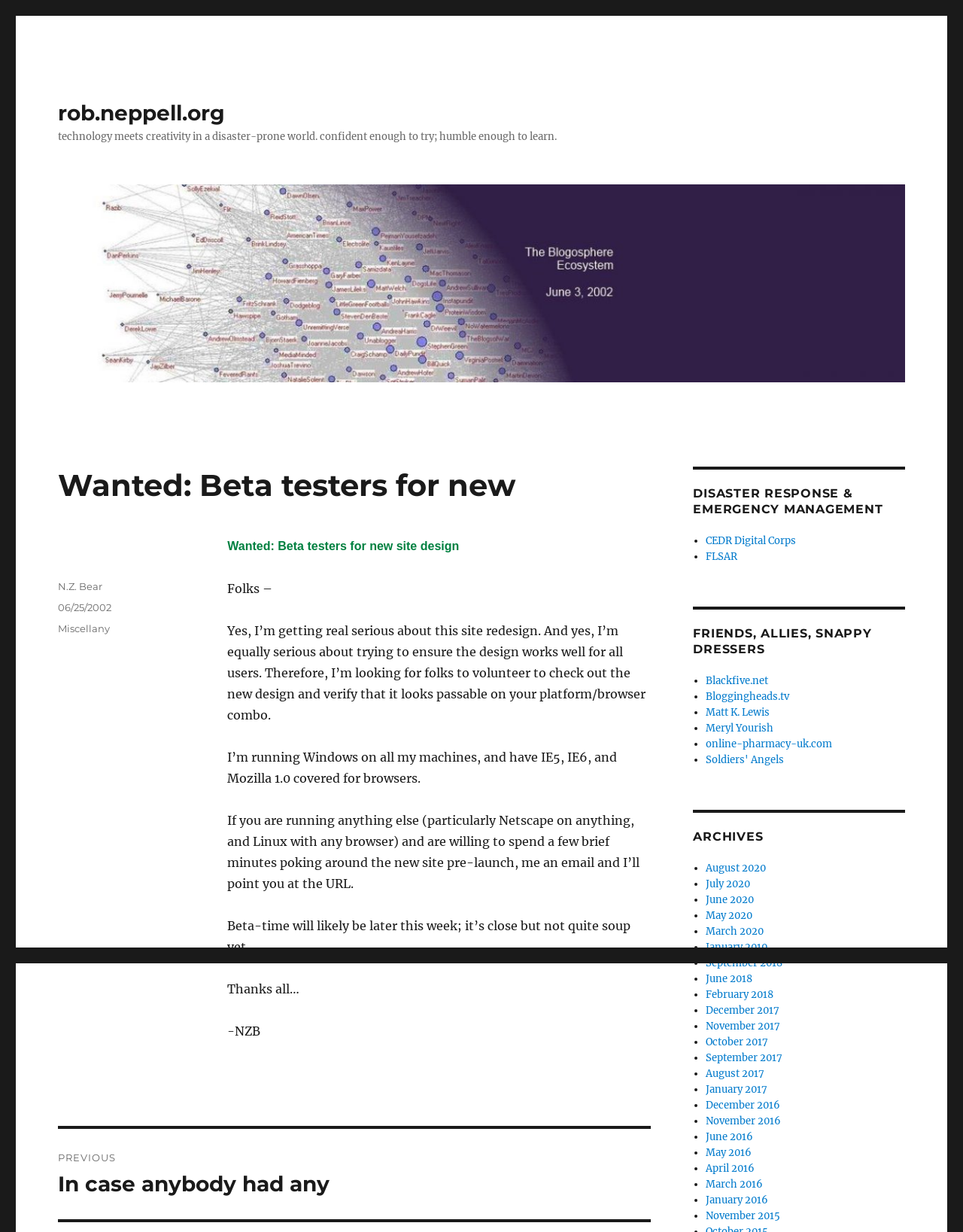Locate the heading on the webpage and return its text.

Wanted: Beta testers for new